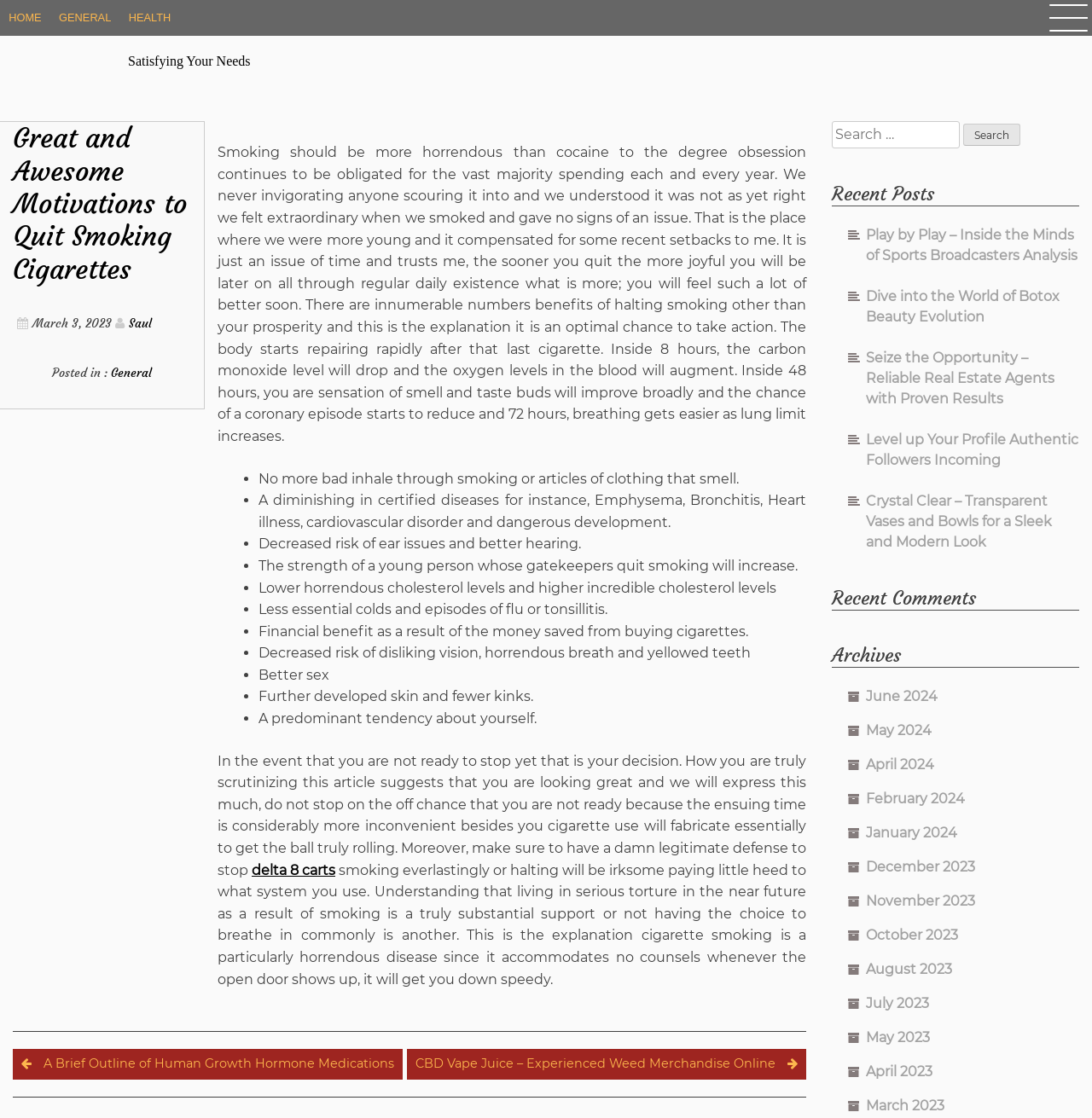Given the element description "delta 8 carts", identify the bounding box of the corresponding UI element.

[0.23, 0.771, 0.307, 0.785]